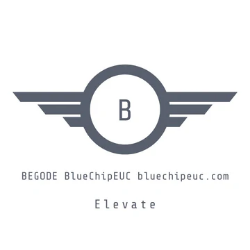What does the word 'Elevate' reinforce?
Analyze the image and provide a thorough answer to the question.

The word 'Elevate' reinforces the brand's commitment to providing an elevated riding experience, which is reflected in the design of the logo and the essence of the electric unicycle experience.